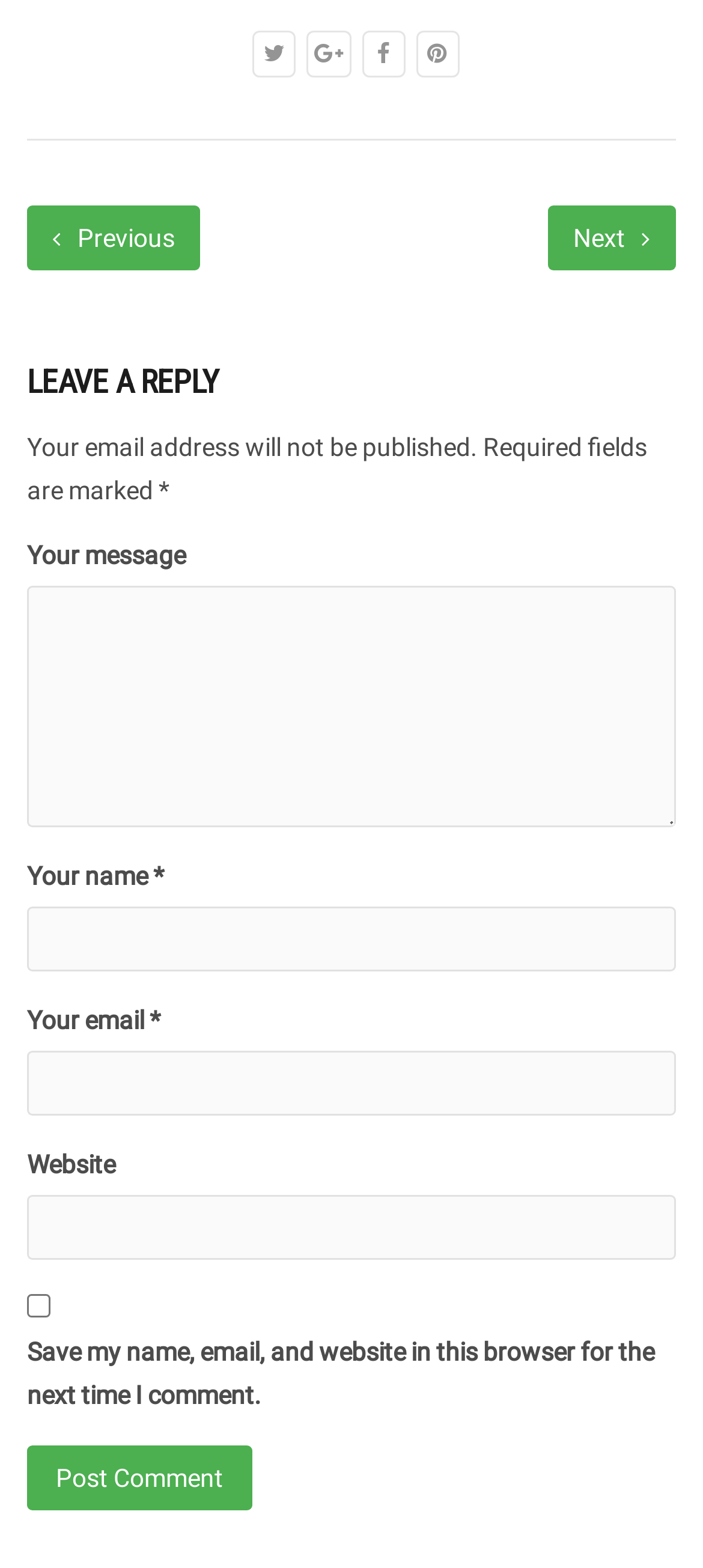How many navigation links are there?
Answer the question with as much detail as you can, using the image as a reference.

I can see four navigation links at the top of the webpage, represented by icons '', '', '', and ''. Additionally, there are 'Previous' and 'Next' links, but they are not part of the top navigation links.